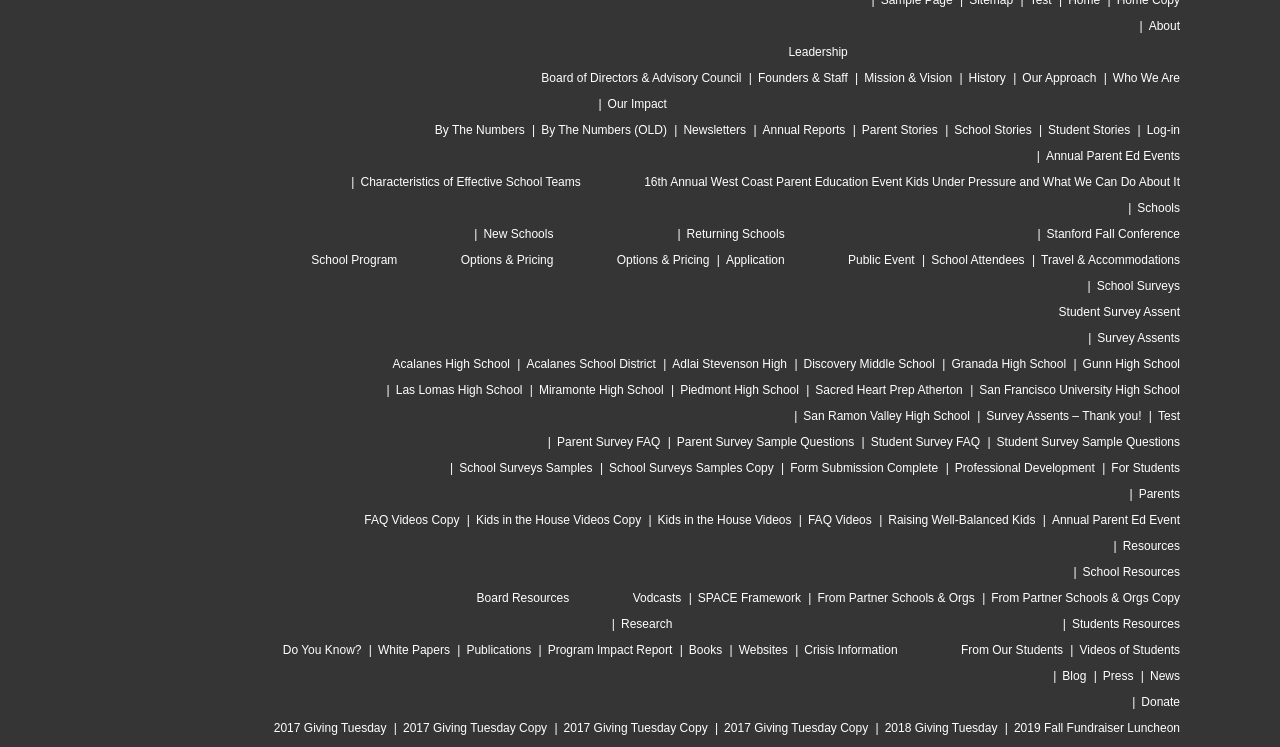How many 'Survey' related links are there?
Please respond to the question with a detailed and thorough explanation.

There are 4 'Survey' related links on the webpage: 'School Surveys', 'Parent Survey FAQ', 'Parent Survey Sample Questions', and 'Student Survey FAQ'. These links are located at different parts of the webpage with bounding box coordinates ranging from [0.857, 0.374, 0.922, 0.392] to [0.68, 0.582, 0.766, 0.601].